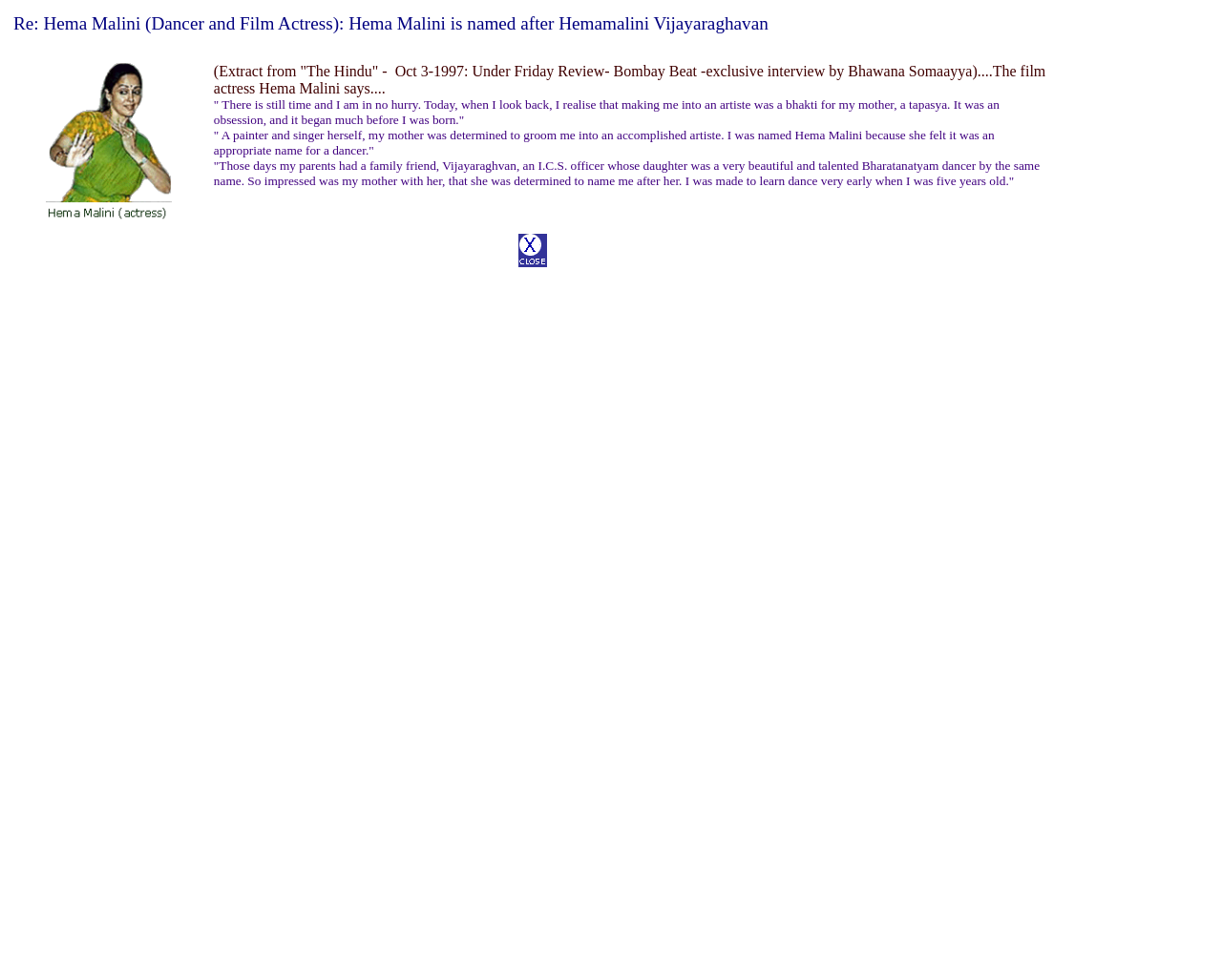Illustrate the webpage thoroughly, mentioning all important details.

The webpage is about Hema Malini, a dancer and film actress. At the top, there is a table with three rows. The first row contains a cell with a brief description of Hema Malini. The second row has two cells, one with an image of the actress and another with a quote from an interview with her, where she talks about her early life, her mother's influence, and how she was named after a Bharatanatyam dancer. The image of the actress is positioned to the left of the quote. The third row has a cell with a close button, represented by an image of a cross, located at the top right corner of the row.

There are a total of two images on the page, one of the actress and another of the close button. The quote from the interview is the main content of the page, providing insight into Hema Malini's life and career.